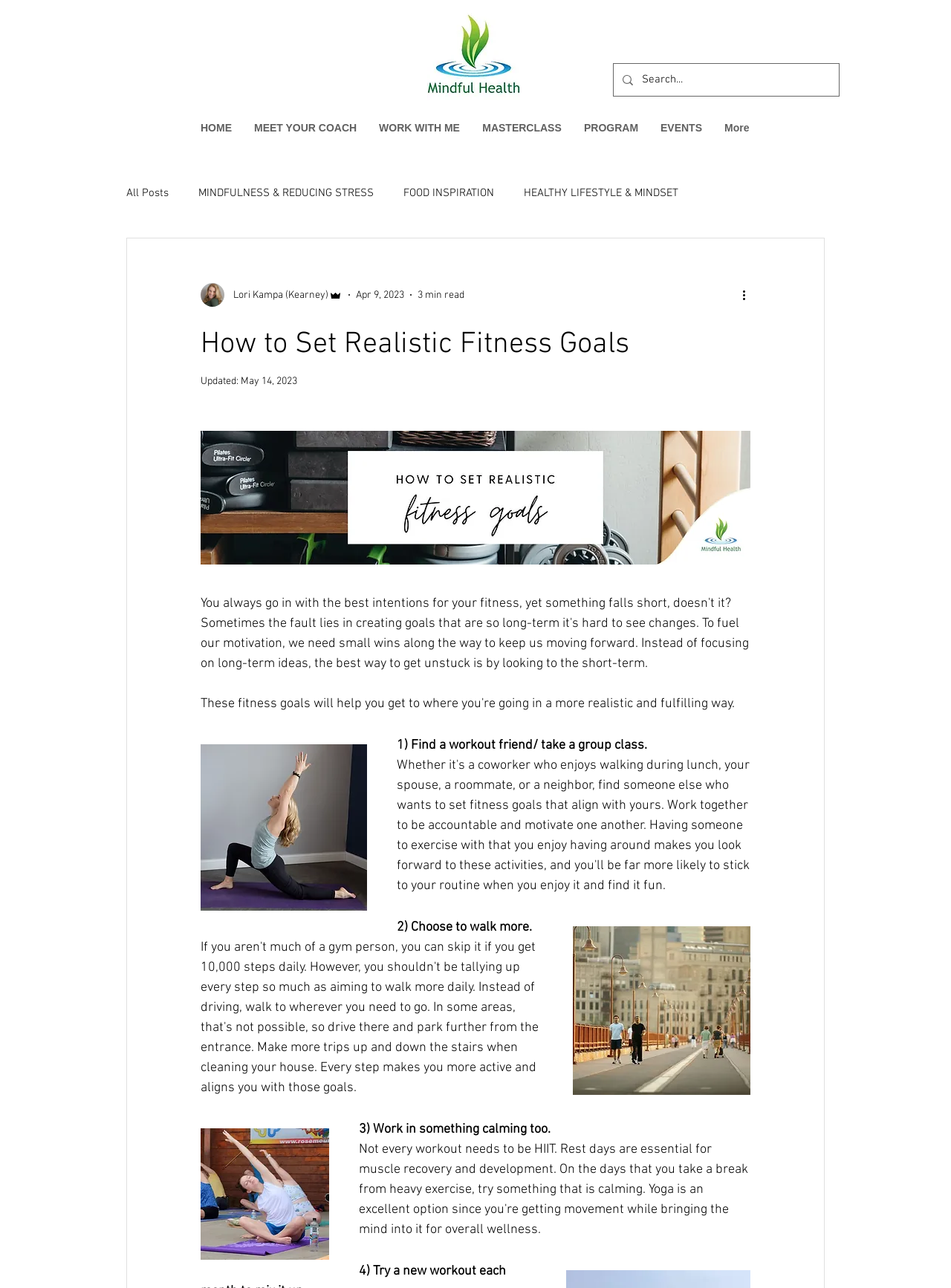Describe all the visual and textual components of the webpage comprehensively.

This webpage is about setting realistic fitness goals, with a focus on mindfulness and healthy living. At the top, there is a logo and a link to "Mindful Health With Lori Kampa Minnesota Wellness Speaker" with an accompanying image. Below this, there is a search bar with a magnifying glass icon and a search box.

The main navigation menu is located on the left side of the page, with links to "HOME", "MEET YOUR COACH", "WORK WITH ME", "MASTERCLASS", "PROGRAM", "EVENTS", and "More". There is also a secondary navigation menu on the right side, with links to "blog" categories such as "All Posts", "MINDFULNESS & REDUCING STRESS", "FOOD INSPIRATION", and "HEALTHY LIFESTYLE & MINDSET".

The main content of the page is an article titled "How to Set Realistic Fitness Goals", with an updated date of May 14, 2023. The article is written by Lori Kampa (Kearney) and has a 3-minute read time. There are several buttons and images throughout the article, each highlighting a specific tip for setting realistic fitness goals, such as finding a workout friend, choosing to walk more, and working in something calming.

There are a total of 6 fitness goals mentioned in the article, each with a brief description and an accompanying image. The overall layout of the page is clean and easy to navigate, with clear headings and concise text.